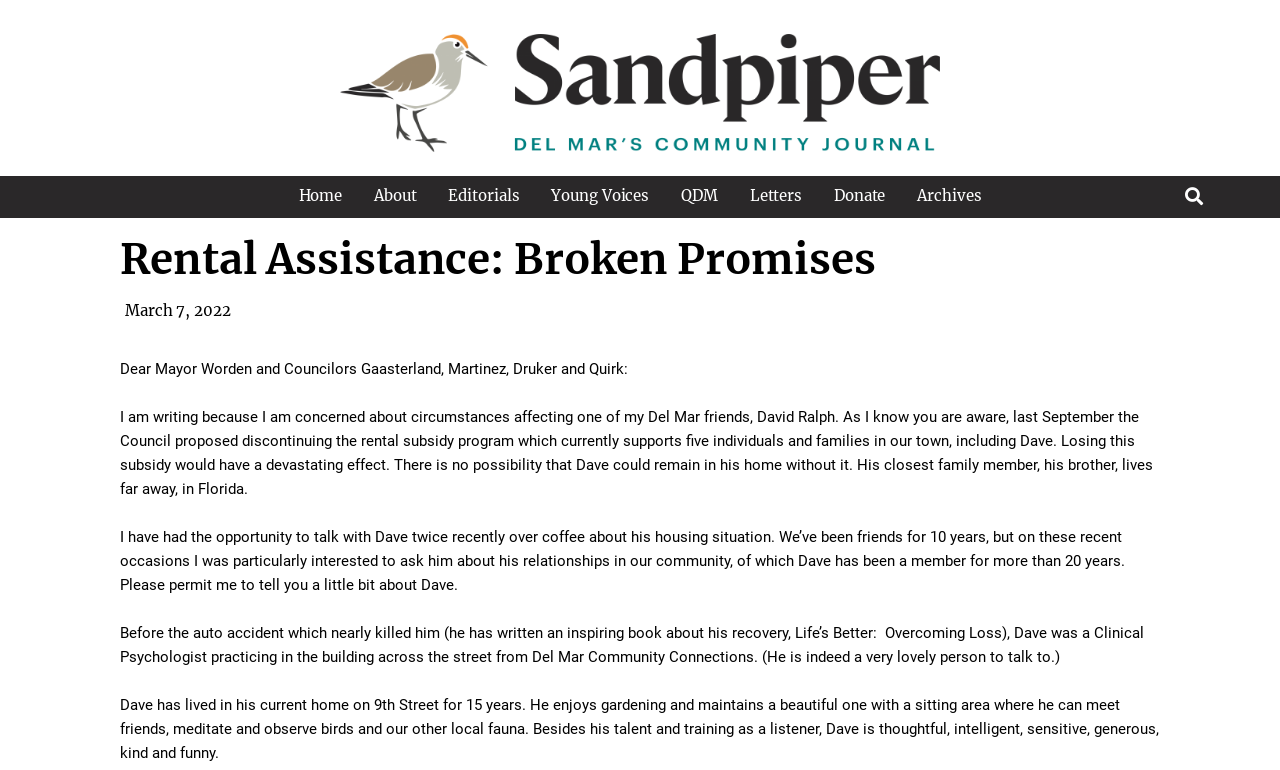Specify the bounding box coordinates of the region I need to click to perform the following instruction: "Click the Editorials link". The coordinates must be four float numbers in the range of 0 to 1, i.e., [left, top, right, bottom].

[0.339, 0.229, 0.417, 0.28]